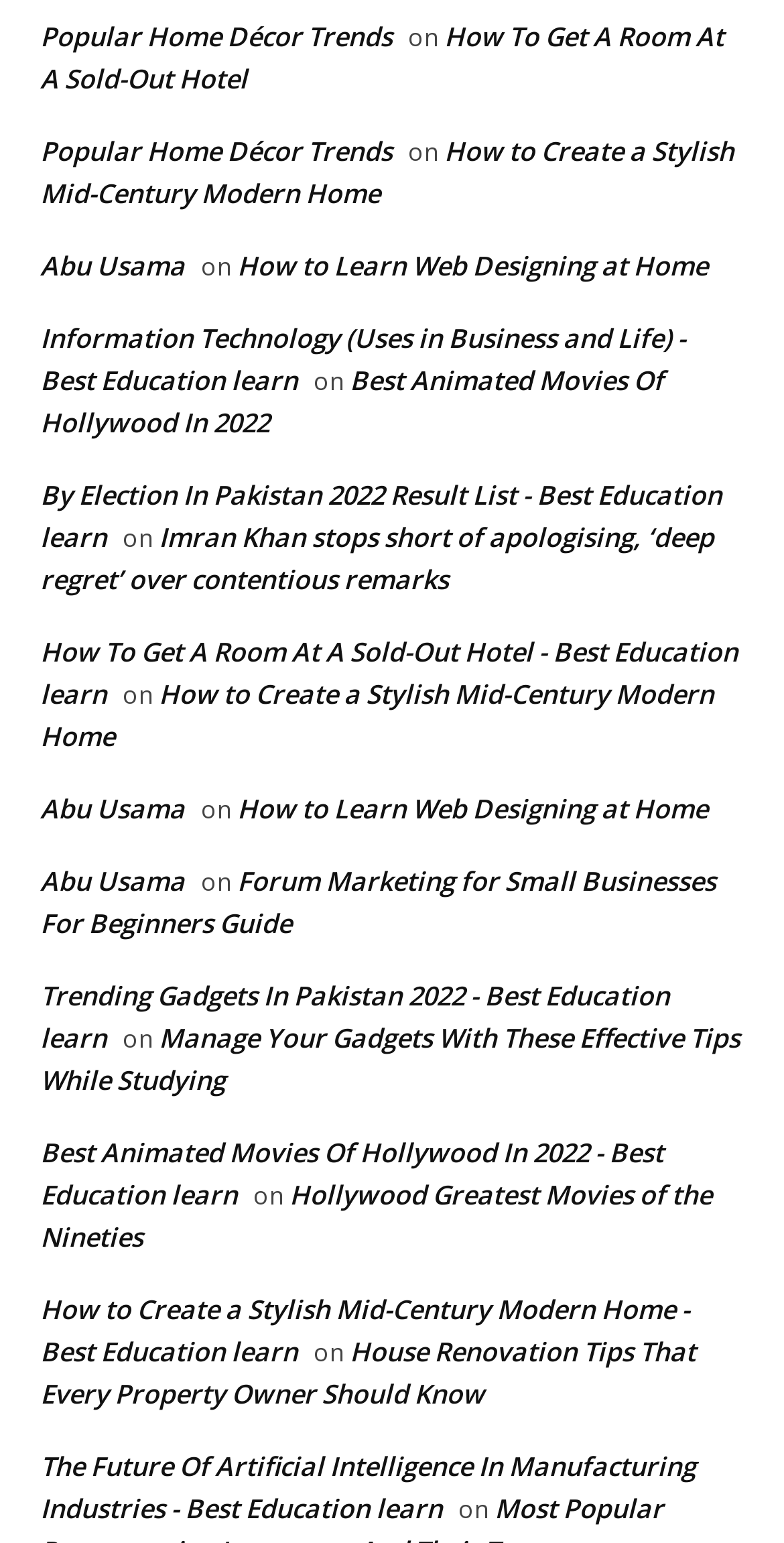What is the topic of the first link?
Use the image to give a comprehensive and detailed response to the question.

The first link on the webpage has the text 'Popular Home Décor Trends', which suggests that the topic of the link is related to home décor trends.